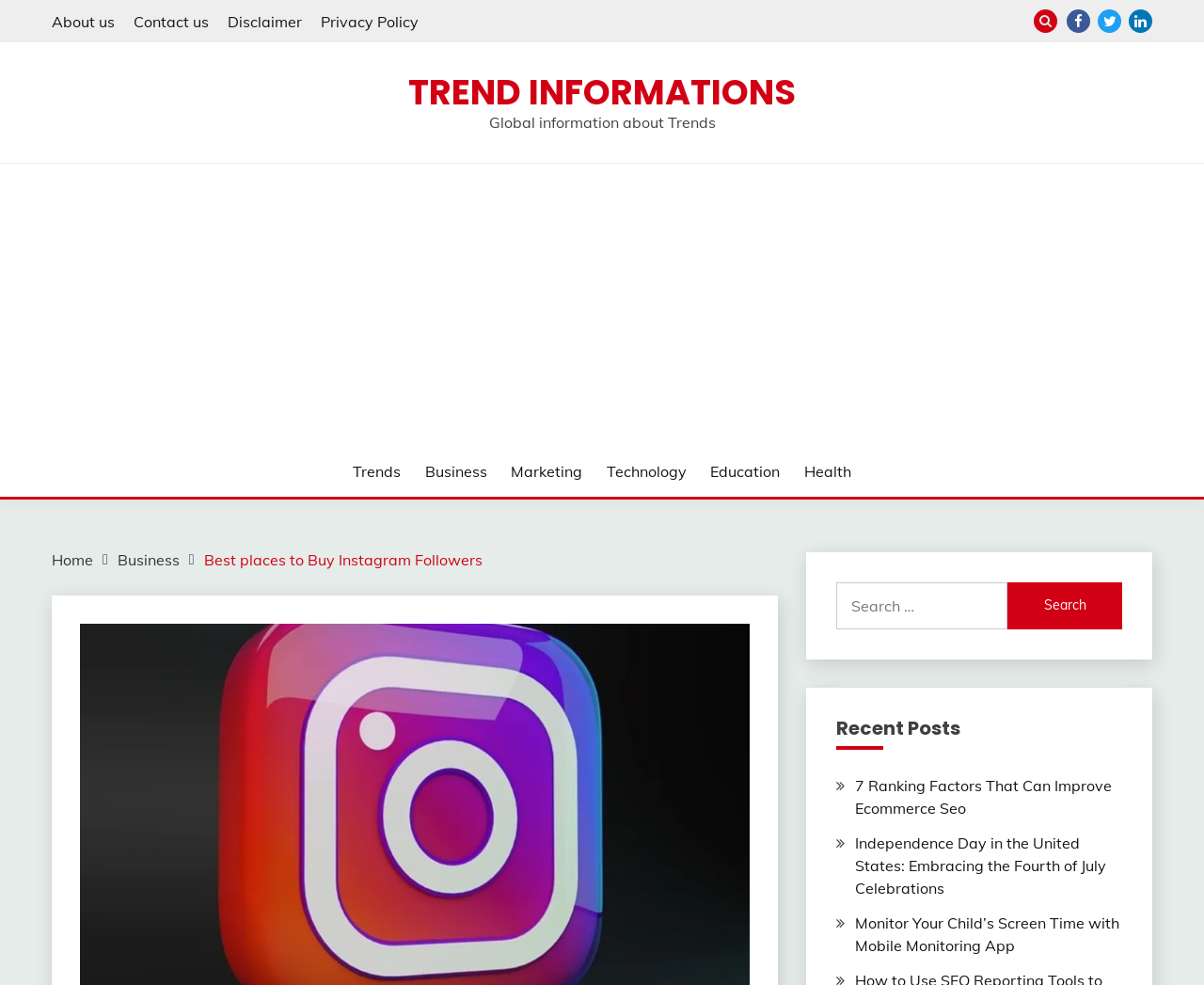What is the purpose of the search bar? Analyze the screenshot and reply with just one word or a short phrase.

To search for articles